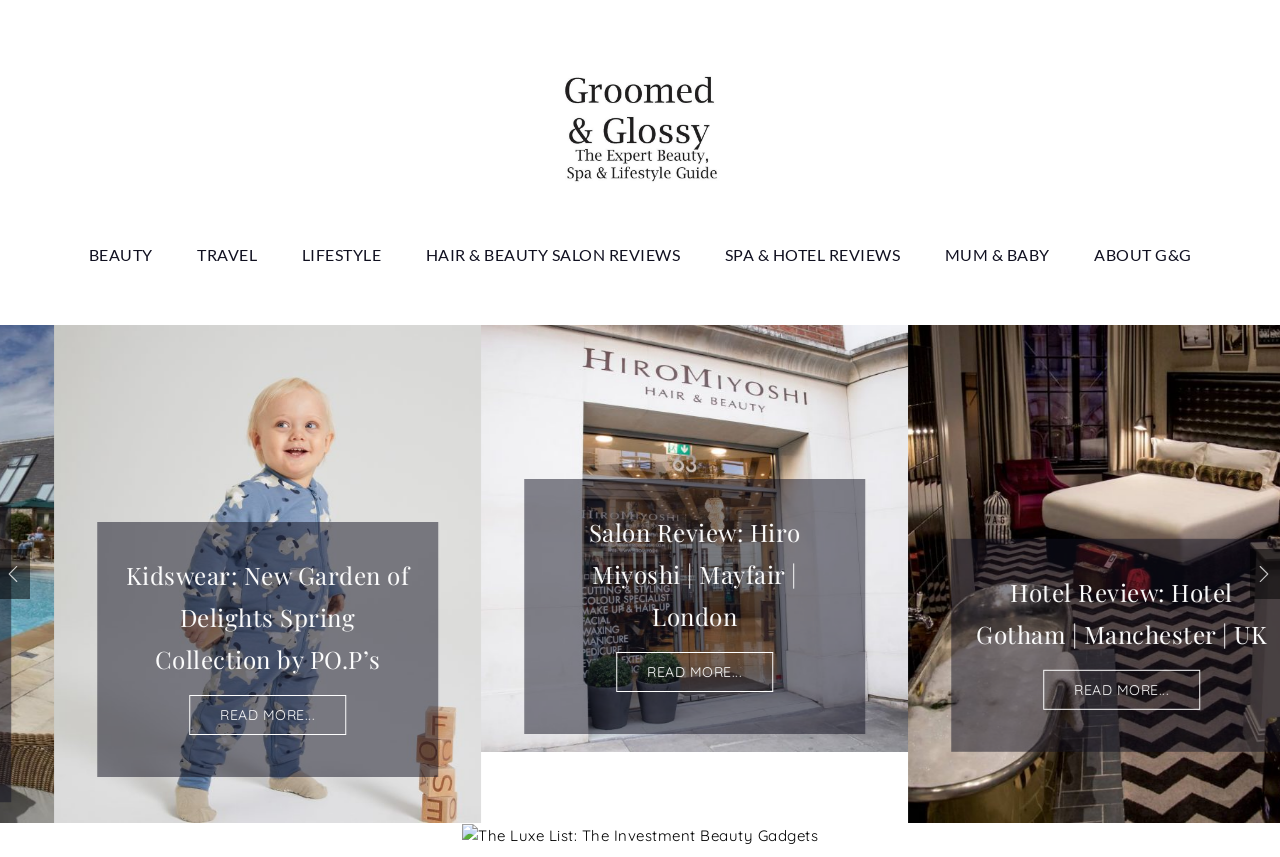Provide a one-word or one-phrase answer to the question:
What is the purpose of the 'Previous' and 'Next' buttons?

Navigation